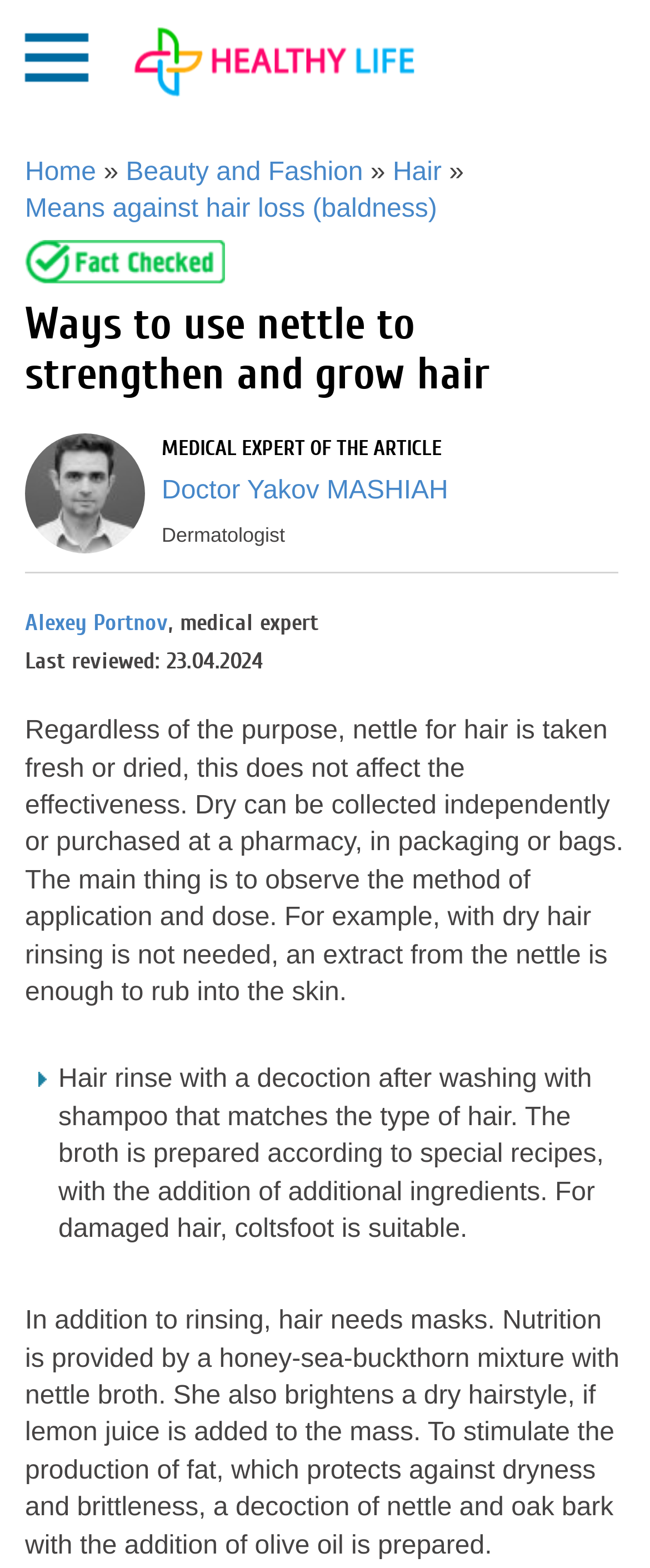Please find and generate the text of the main heading on the webpage.

Ways to use nettle to strengthen and grow hair